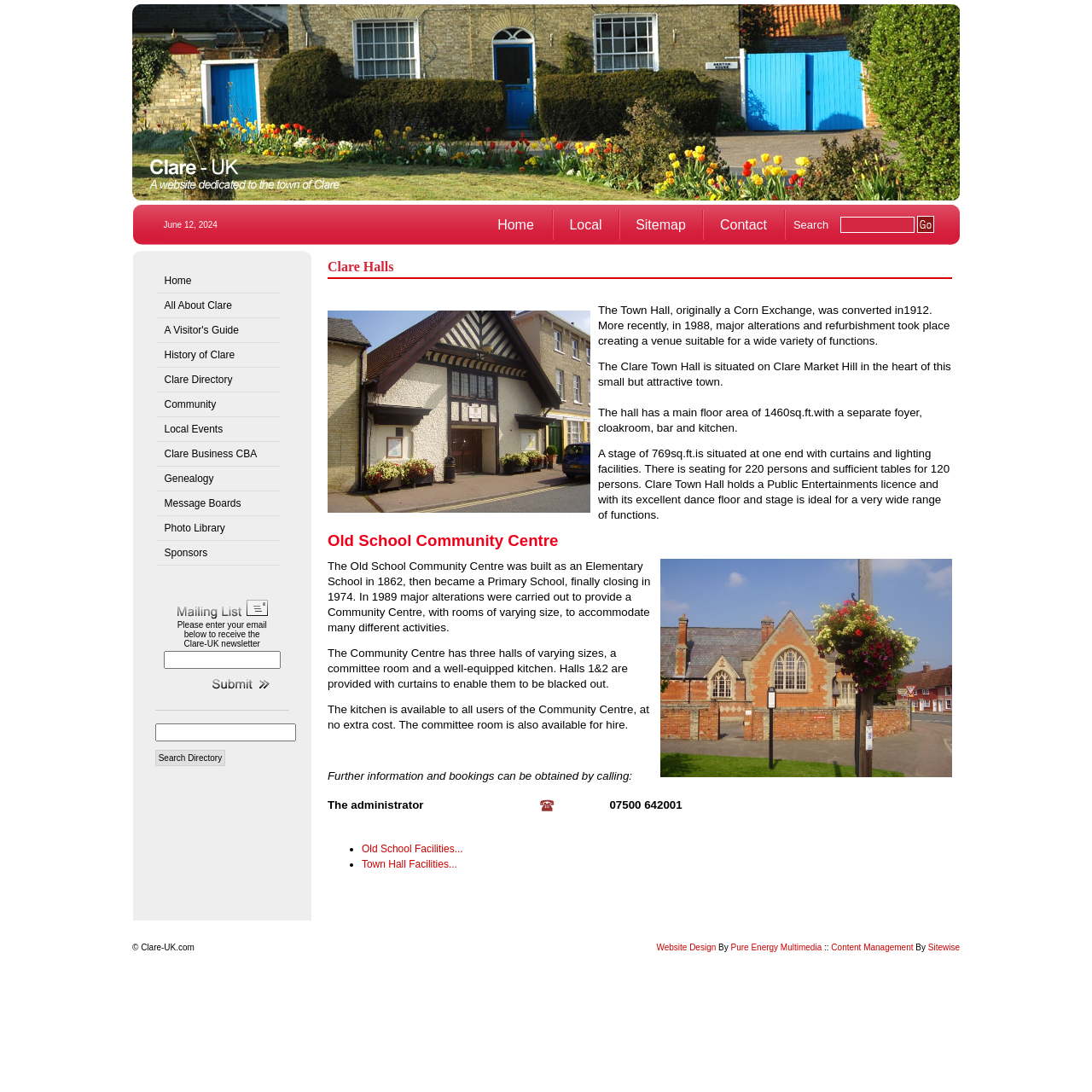Look at the image and give a detailed response to the following question: What is the purpose of the search bar?

The search bar is located at the top right corner of the webpage, and it has a submit button next to it. This suggests that the purpose of the search bar is to allow users to search for specific content within the website.